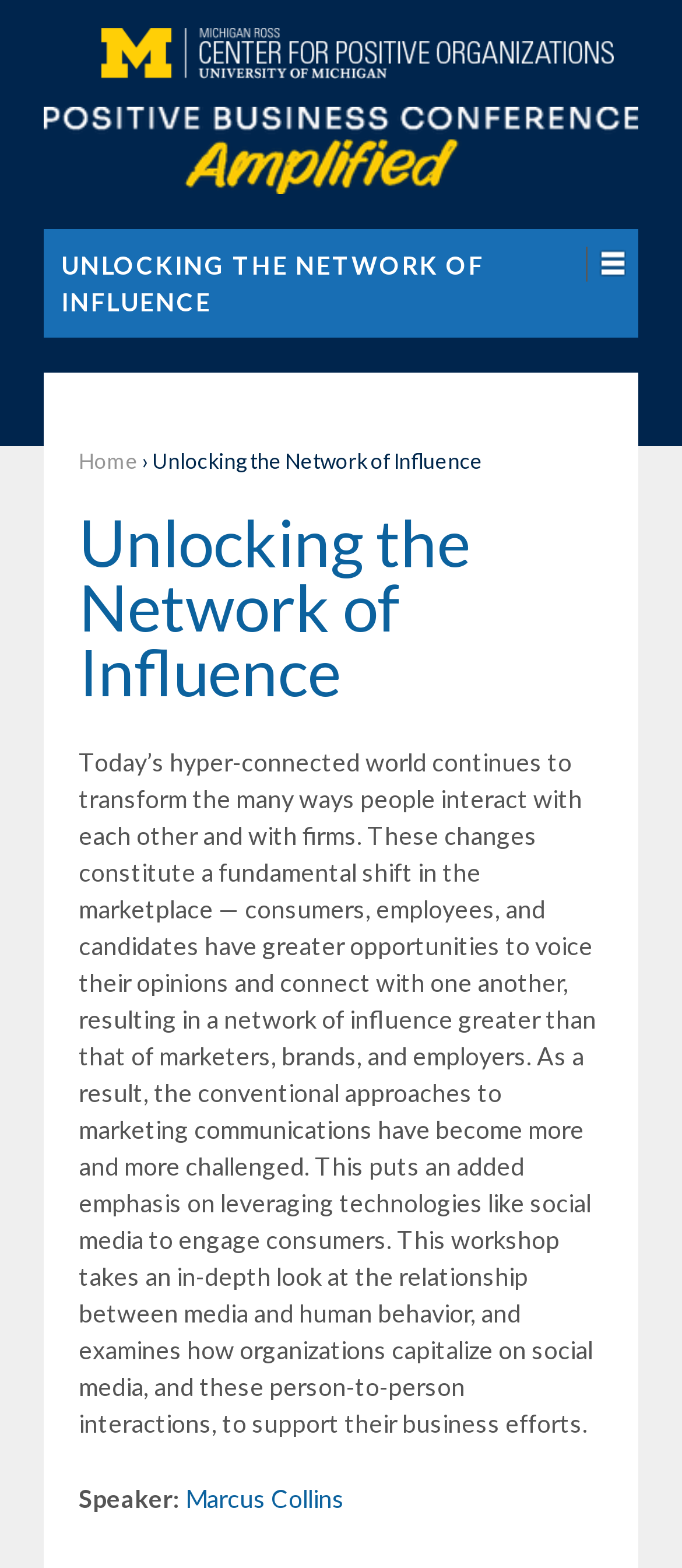Determine the webpage's heading and output its text content.

Unlocking the Network of Influence